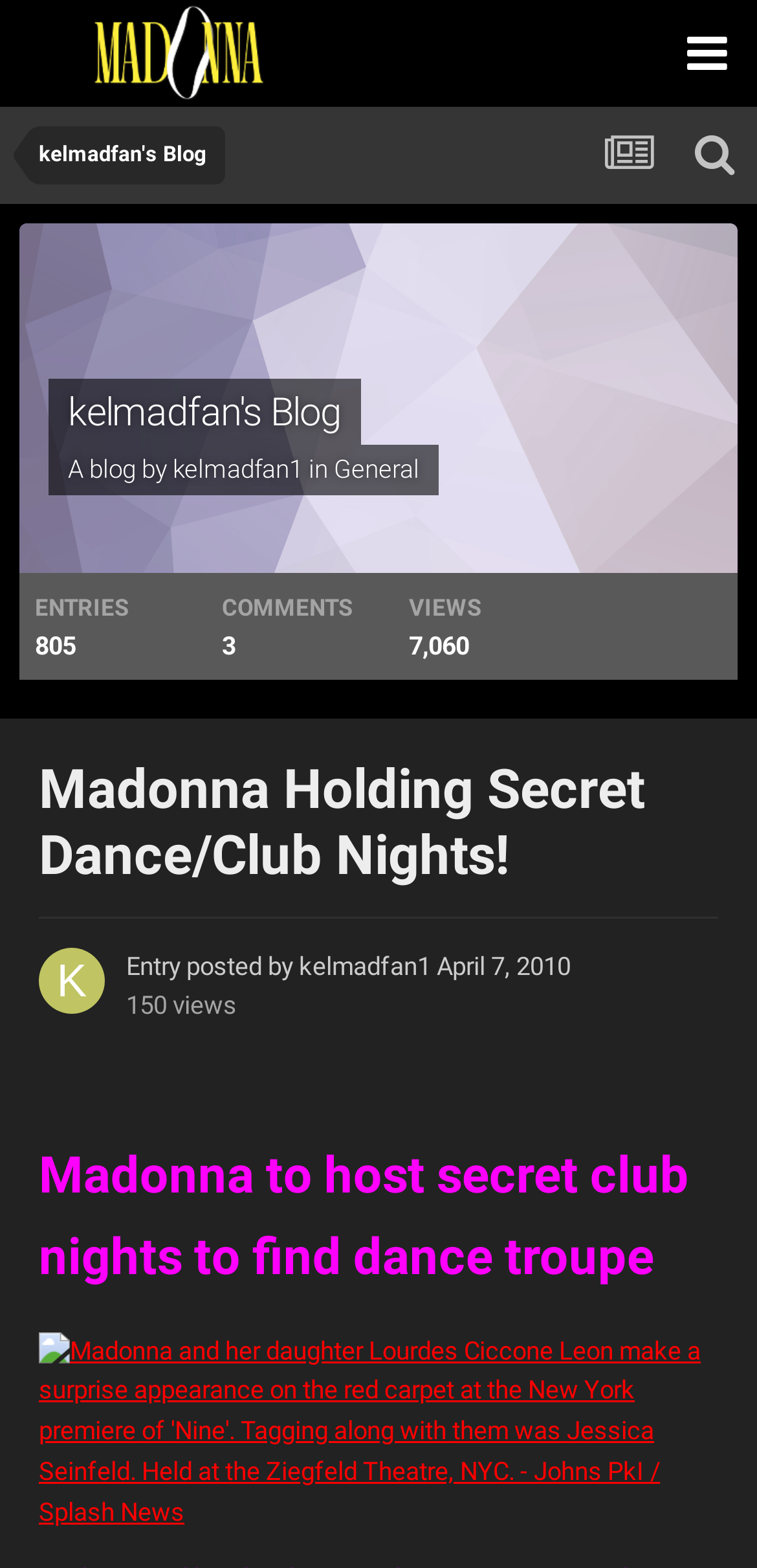Find the bounding box of the UI element described as: "title="Enlarge image"". The bounding box coordinates should be given as four float values between 0 and 1, i.e., [left, top, right, bottom].

[0.051, 0.903, 0.949, 0.922]